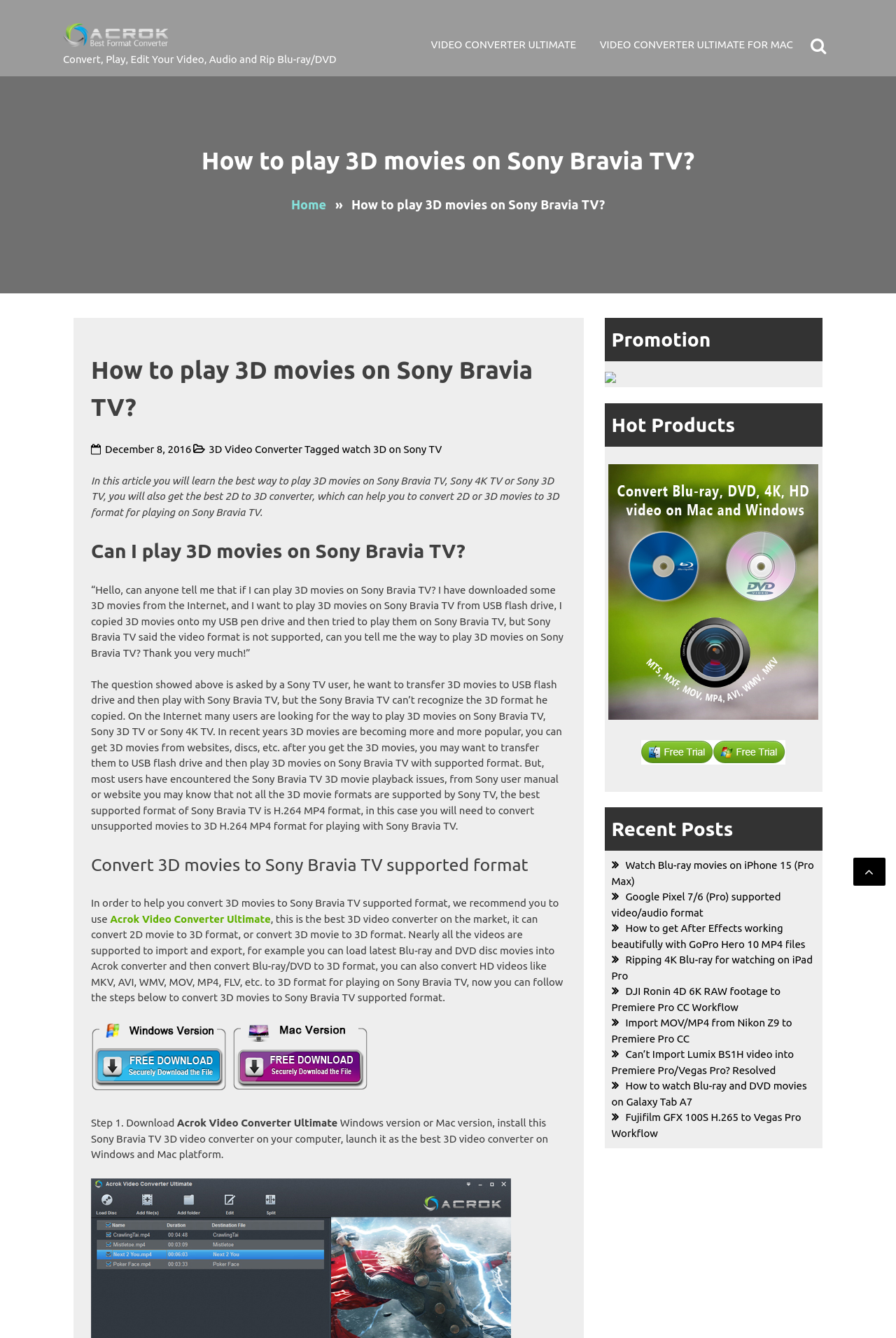What is the best way to play 3D movies on Sony Bravia TV?
Please provide a detailed and thorough answer to the question.

According to the article, the best way to play 3D movies on Sony Bravia TV is to convert them to H.264 MP4 format, which is supported by the TV. This can be done using a 3D video converter like Acrok Video Converter Ultimate.